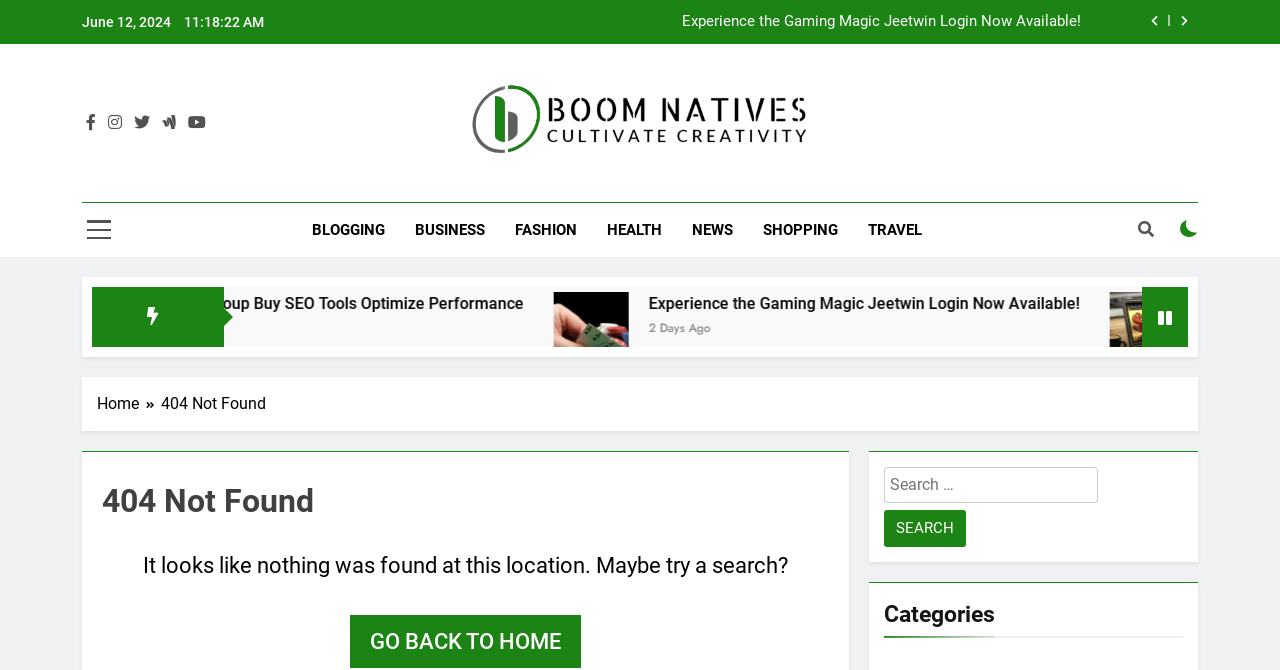Identify the bounding box coordinates for the UI element described as: "Go back to home". The coordinates should be provided as four floats between 0 and 1: [left, top, right, bottom].

[0.274, 0.918, 0.454, 0.997]